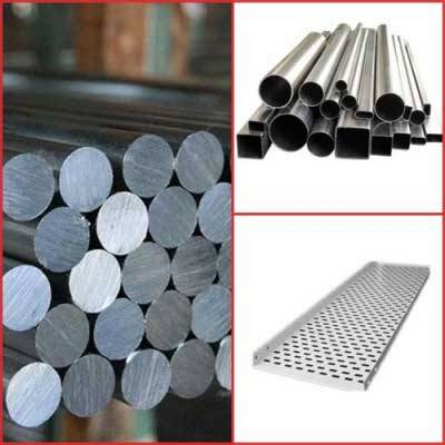Give a comprehensive caption that covers the entire image content.

The image showcases a collection of perforated metal products, highlighting the versatility and utility of such materials. The top portion features various types of round and square metal tubes, indicative of structural and industrial uses. The bottom portion displays a perforated sheet, which is designed for filtration, ventilation, and aesthetic applications, typical of perforated metal sheets manufactured in Haryana. This image aligns with the offerings of Damodar Perforators, a notable manufacturer in the region, emphasizing their commitment to providing high-quality industrial supplies tailored to diverse customer needs. Whether for construction, fencing, or other applications, this range exemplifies the specialized metal products available.